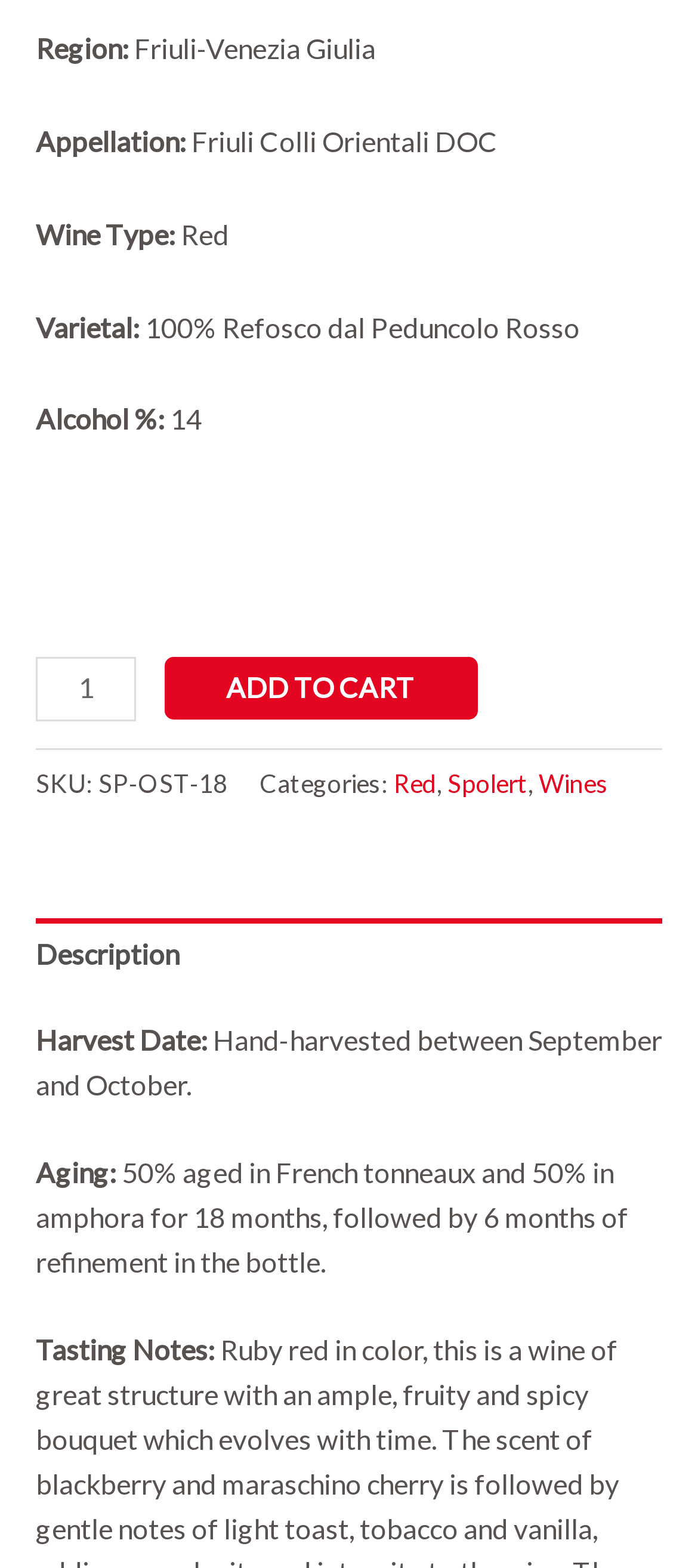What is the varietal of the wine? From the image, respond with a single word or brief phrase.

100% Refosco dal Peduncolo Rosso